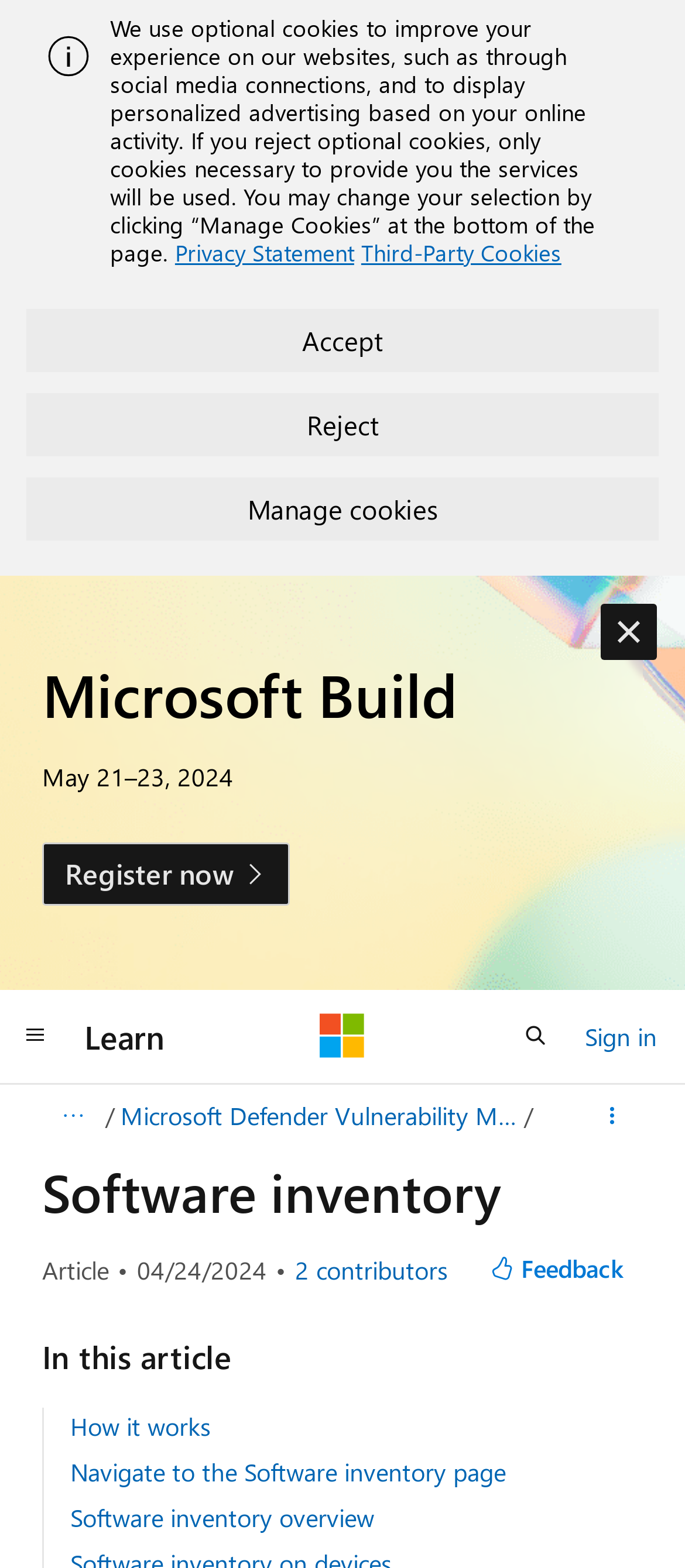How many contributors are there for this article?
Examine the image closely and answer the question with as much detail as possible.

I found the answer by looking at the section that mentions the article contributors. There is a button that says 'View all contributors' and next to it, there is a static text element that says '2 contributors'.